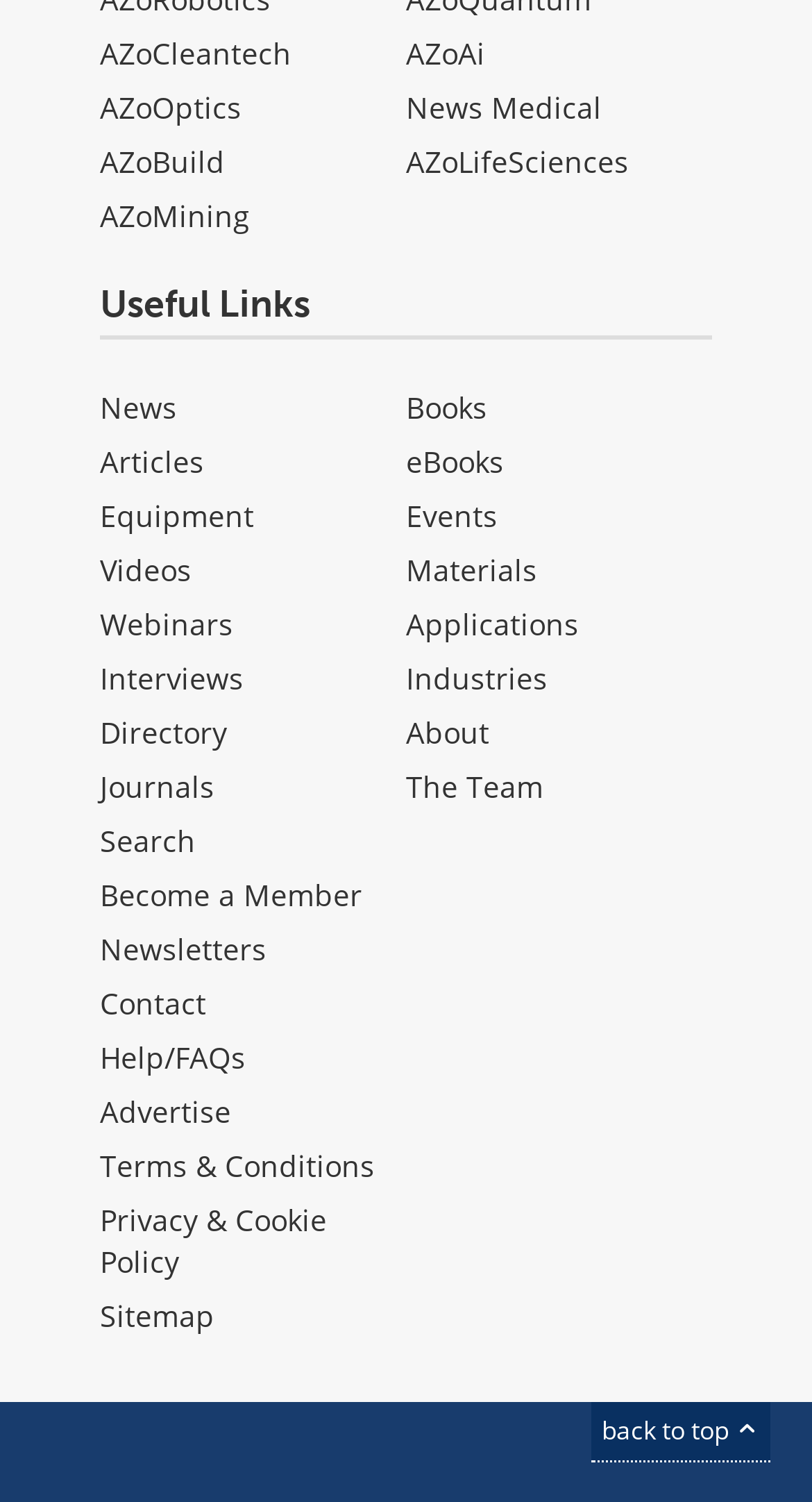Determine the bounding box coordinates for the element that should be clicked to follow this instruction: "Search for something". The coordinates should be given as four float numbers between 0 and 1, in the format [left, top, right, bottom].

[0.123, 0.547, 0.241, 0.573]